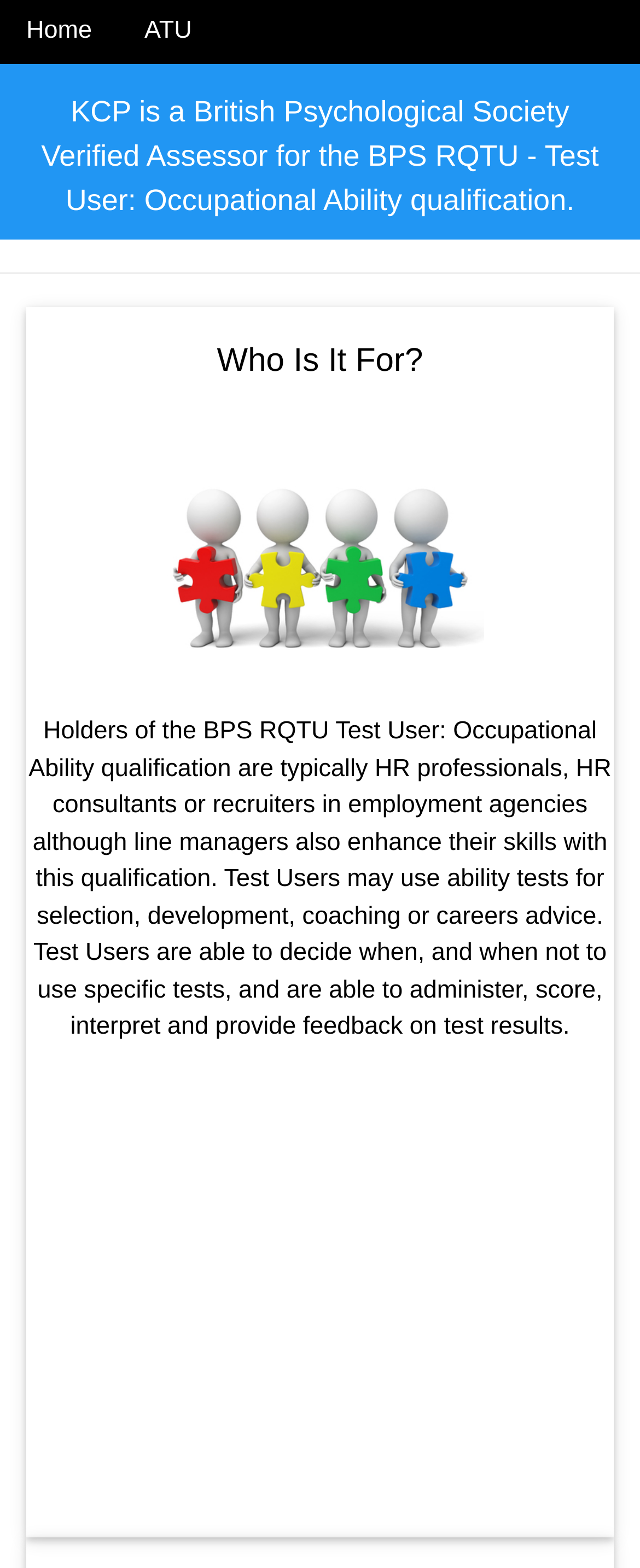Give a one-word or short phrase answer to this question: 
What is the qualification mentioned on the webpage?

BPS RQTU Test User: Occupational Ability